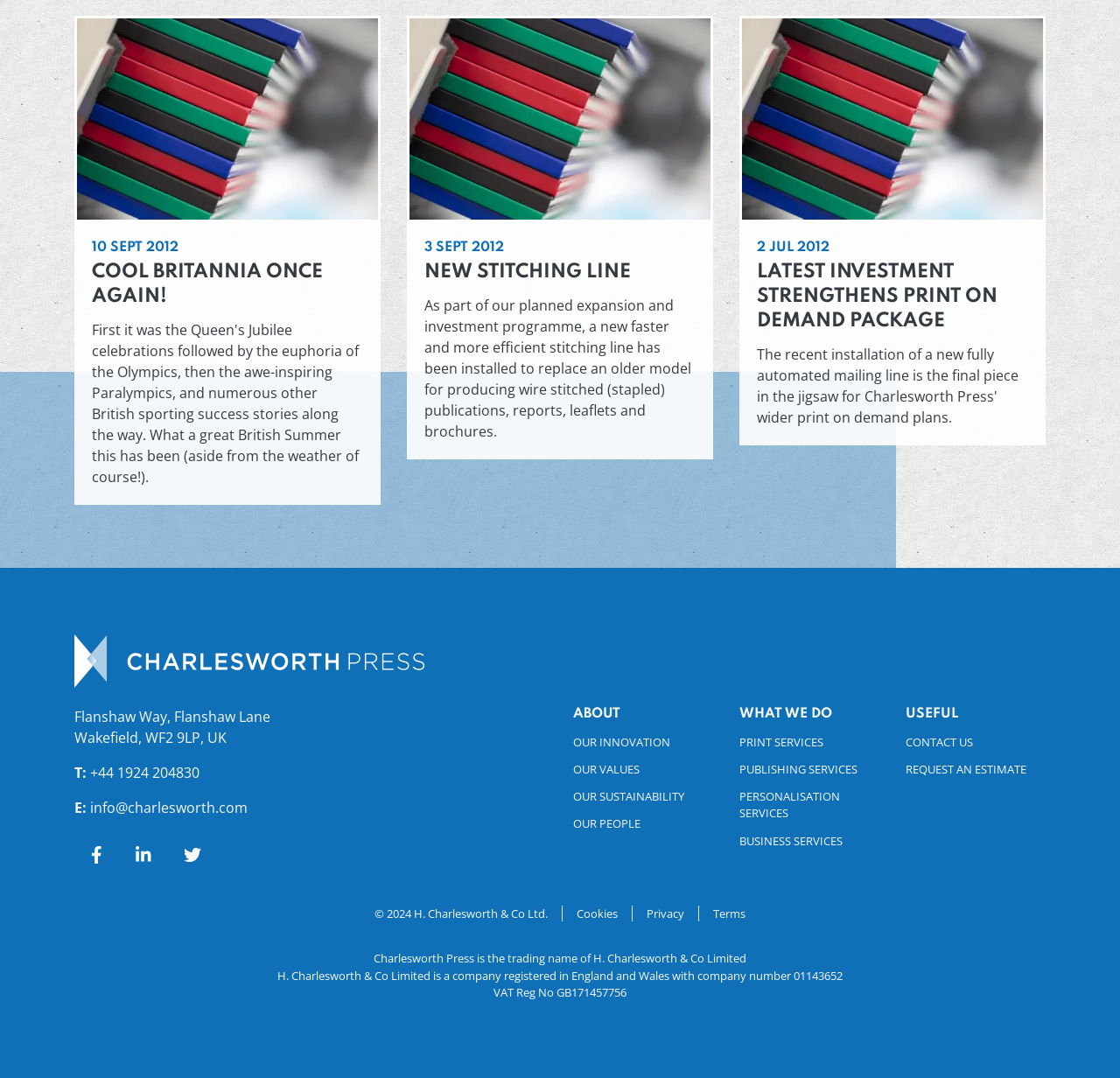Identify the bounding box coordinates for the UI element described by the following text: "Our Values". Provide the coordinates as four float numbers between 0 and 1, in the format [left, top, right, bottom].

[0.512, 0.703, 0.637, 0.725]